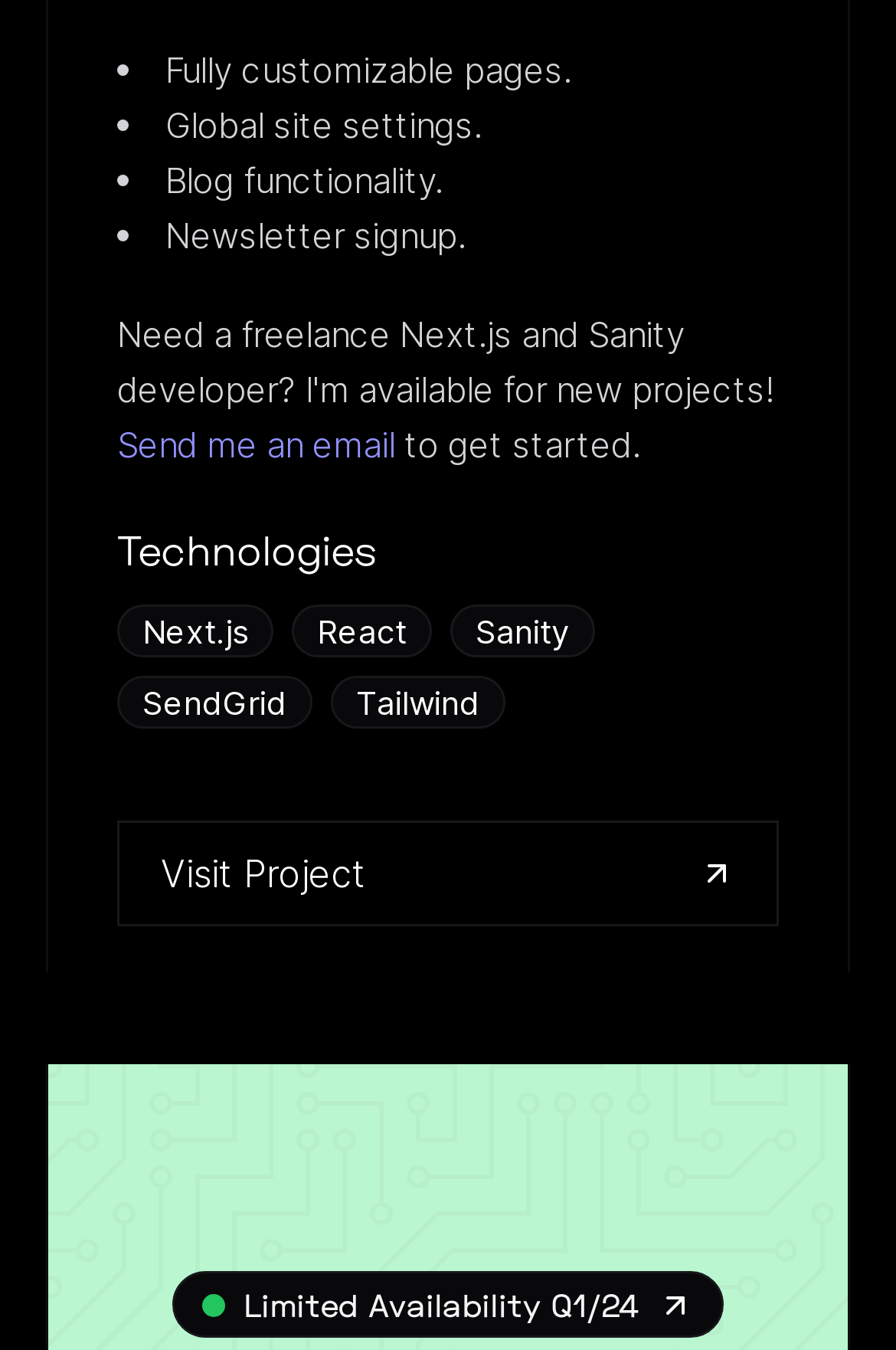Using the description "Send me an email", predict the bounding box of the relevant HTML element.

[0.131, 0.313, 0.441, 0.346]